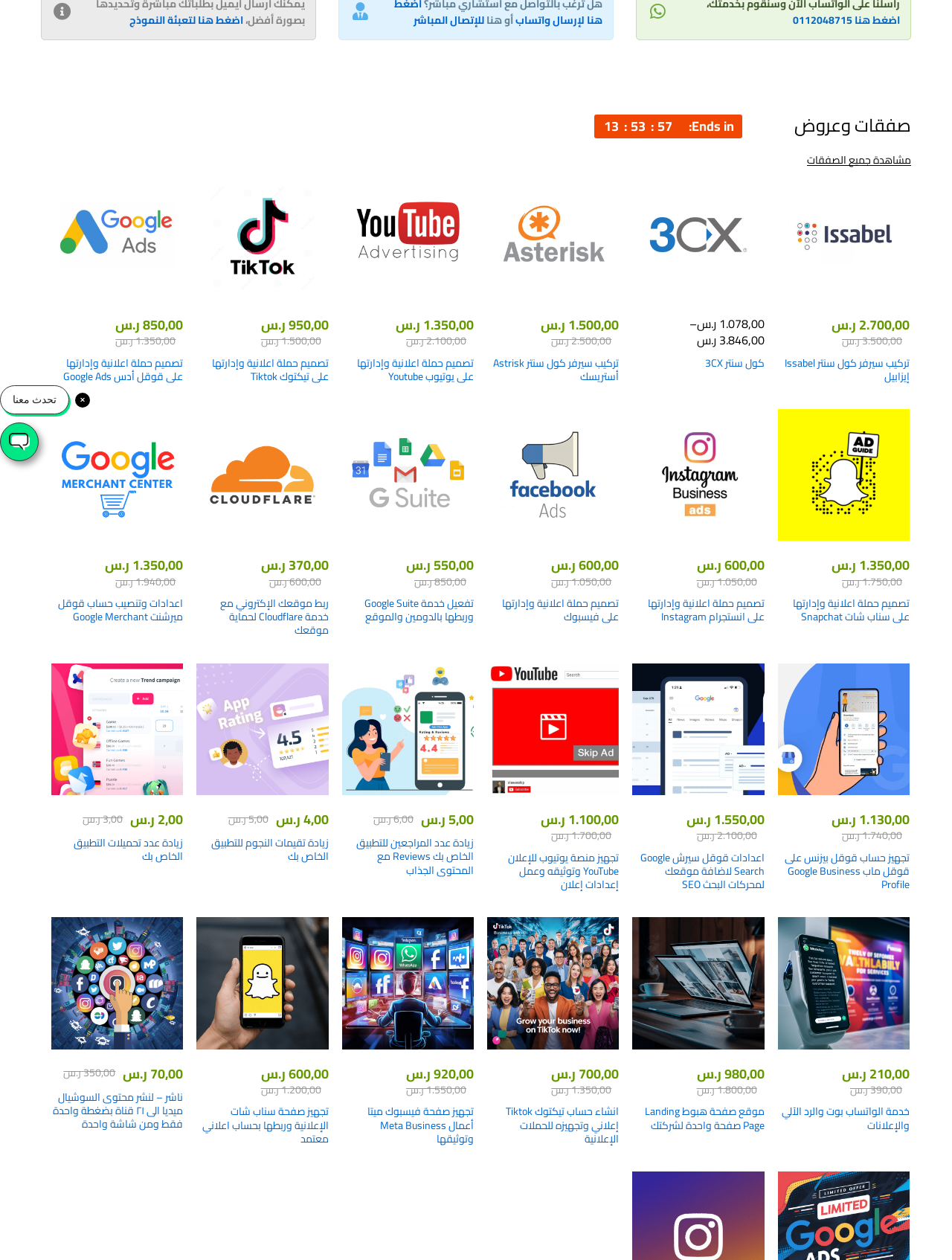Find the bounding box of the UI element described as follows: "تحديد أحد الخيارات".

[0.752, 0.221, 0.778, 0.241]